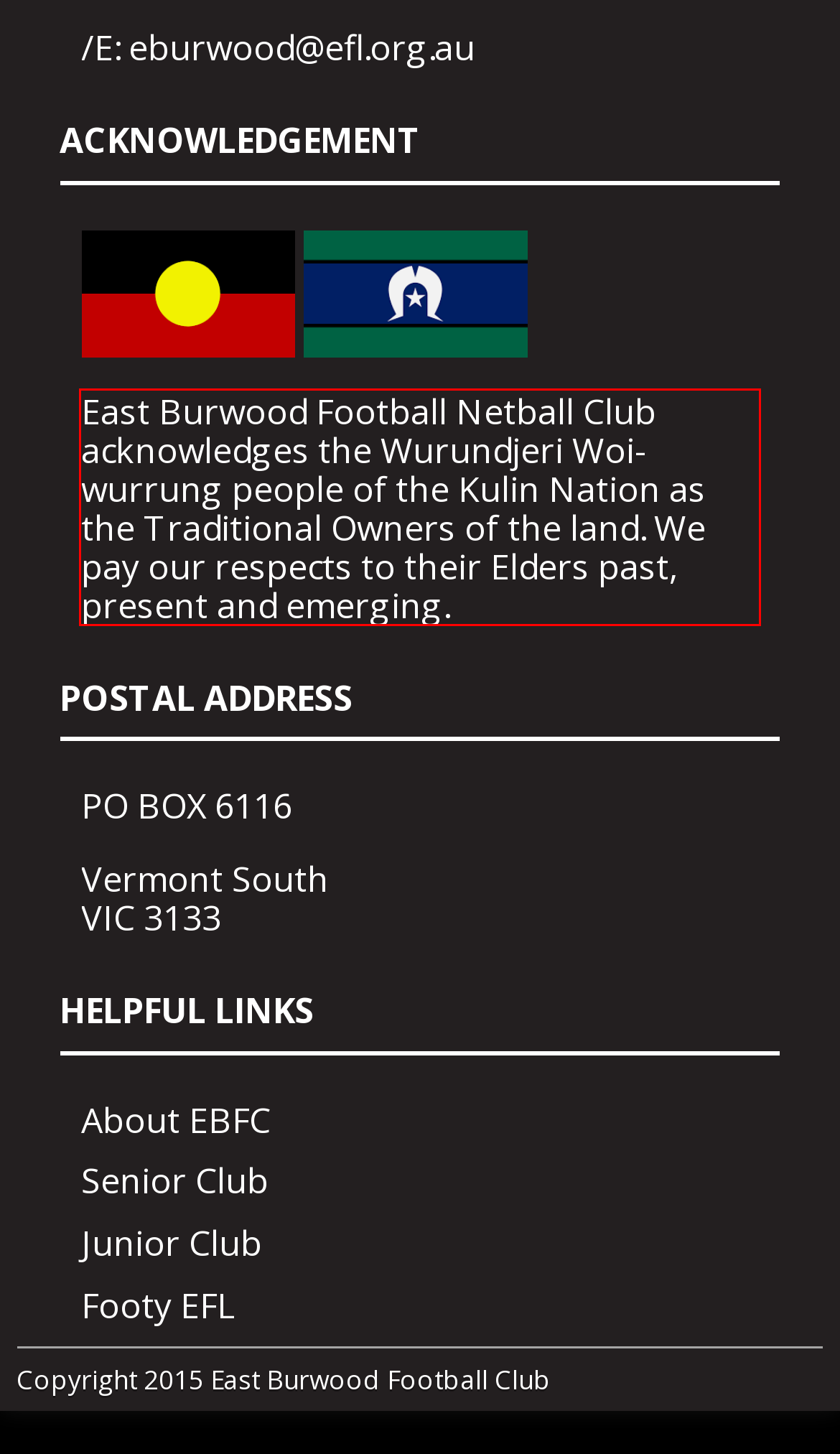Perform OCR on the text inside the red-bordered box in the provided screenshot and output the content.

East Burwood Football Netball Club acknowledges the Wurundjeri Woi-wurrung people of the Kulin Nation as the Traditional Owners of the land. We pay our respects to their Elders past, present and emerging.